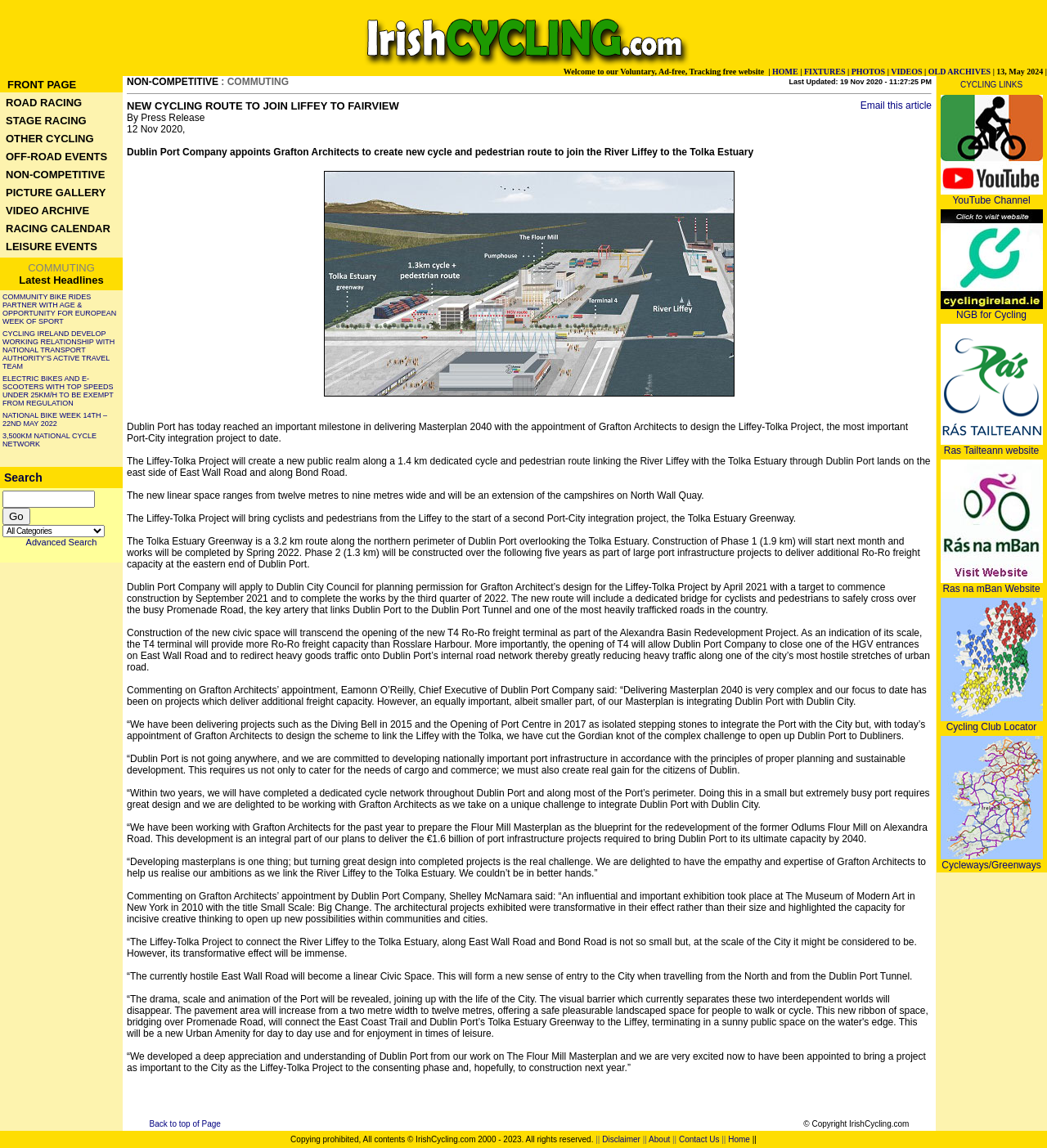Please pinpoint the bounding box coordinates for the region I should click to adhere to this instruction: "click on HOME".

[0.736, 0.058, 0.764, 0.066]